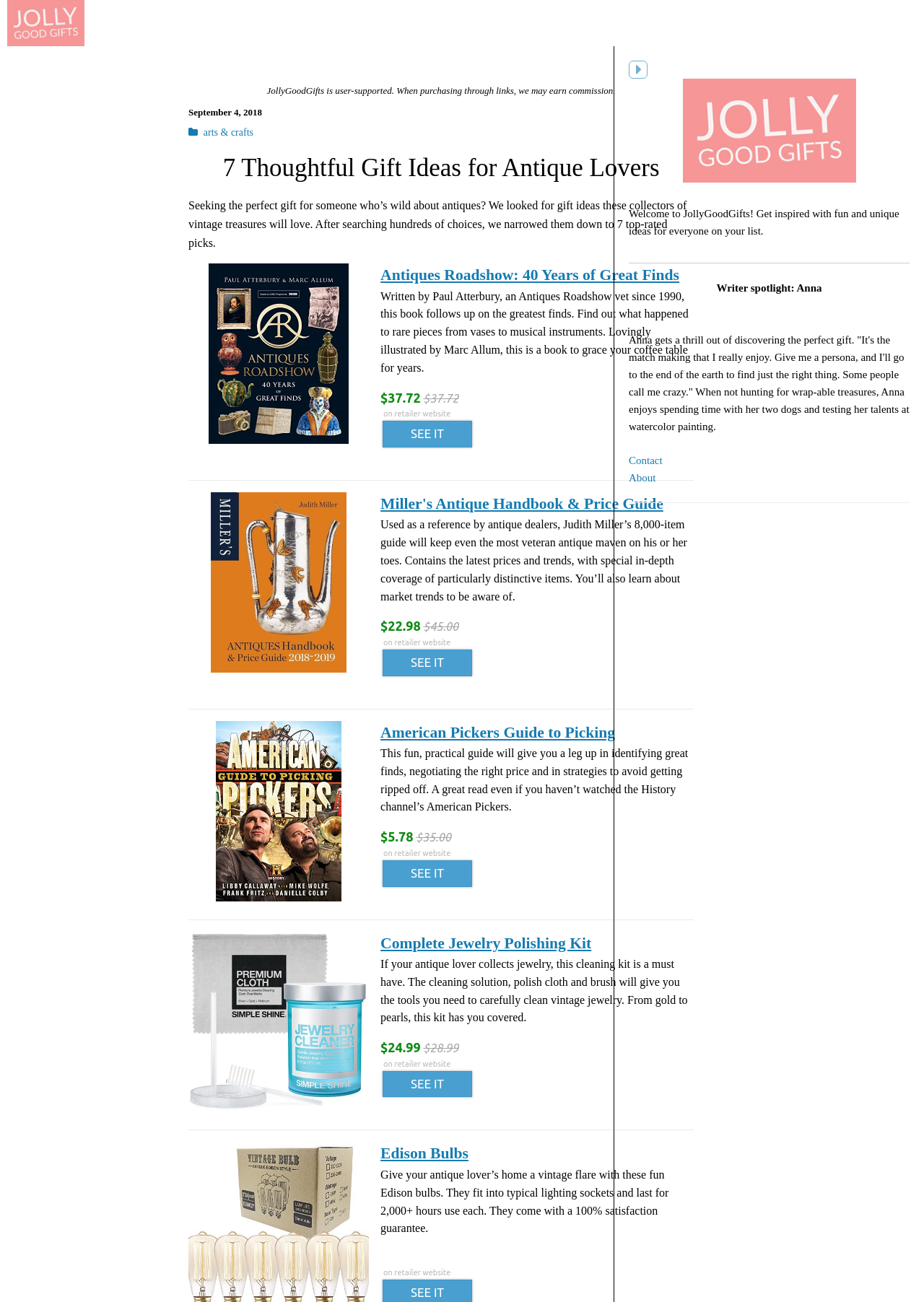How many gift ideas are presented?
Based on the image, answer the question with as much detail as possible.

The webpage presents 7 thoughtful gift ideas for antique lovers, as indicated by the heading '7 Thoughtful Gift Ideas for Antique Lovers' and the subsequent list of gift ideas.